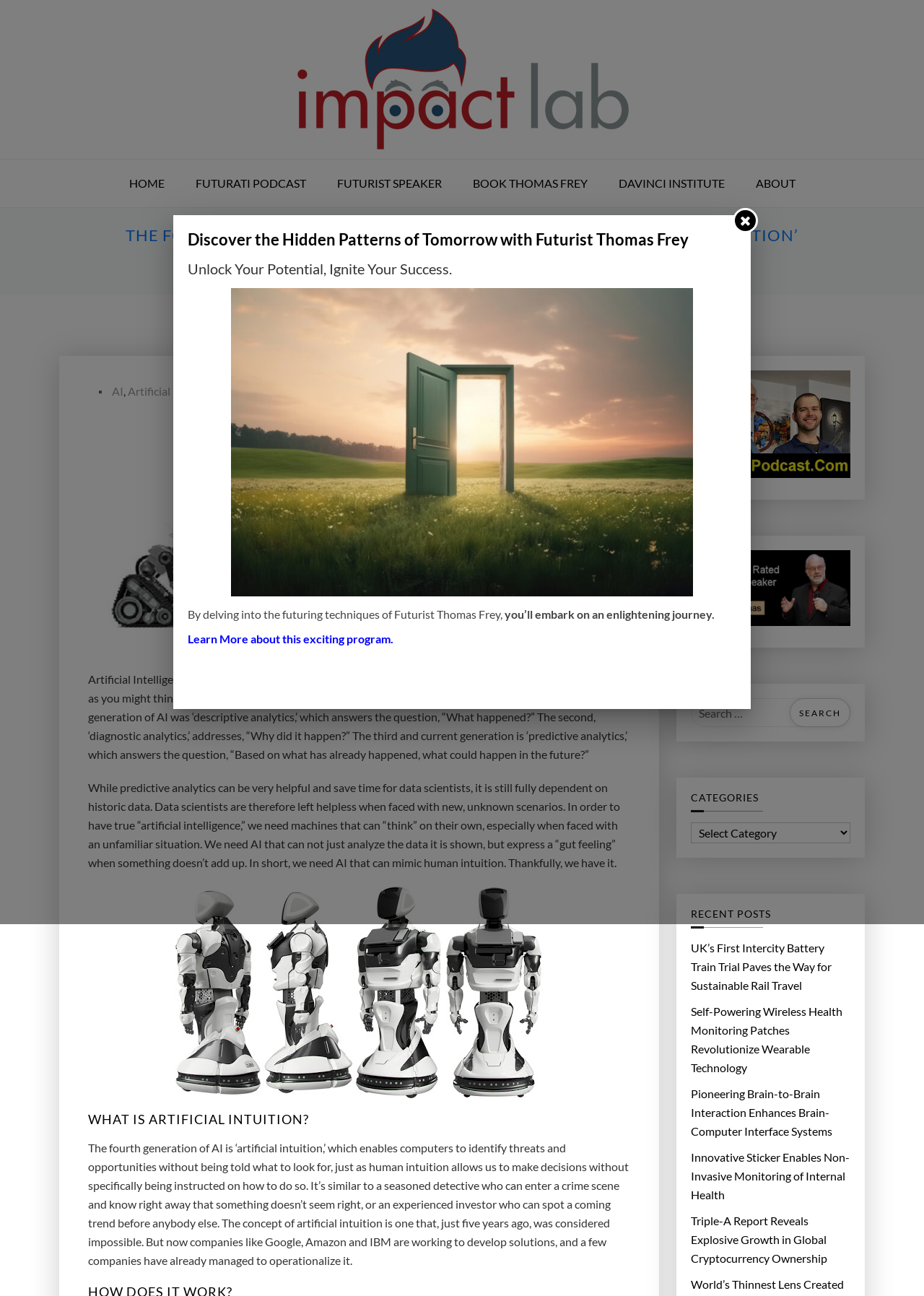Locate the bounding box coordinates of the area you need to click to fulfill this instruction: 'Click on the 'FUTURATI PODCAST' link'. The coordinates must be in the form of four float numbers ranging from 0 to 1: [left, top, right, bottom].

[0.196, 0.123, 0.346, 0.16]